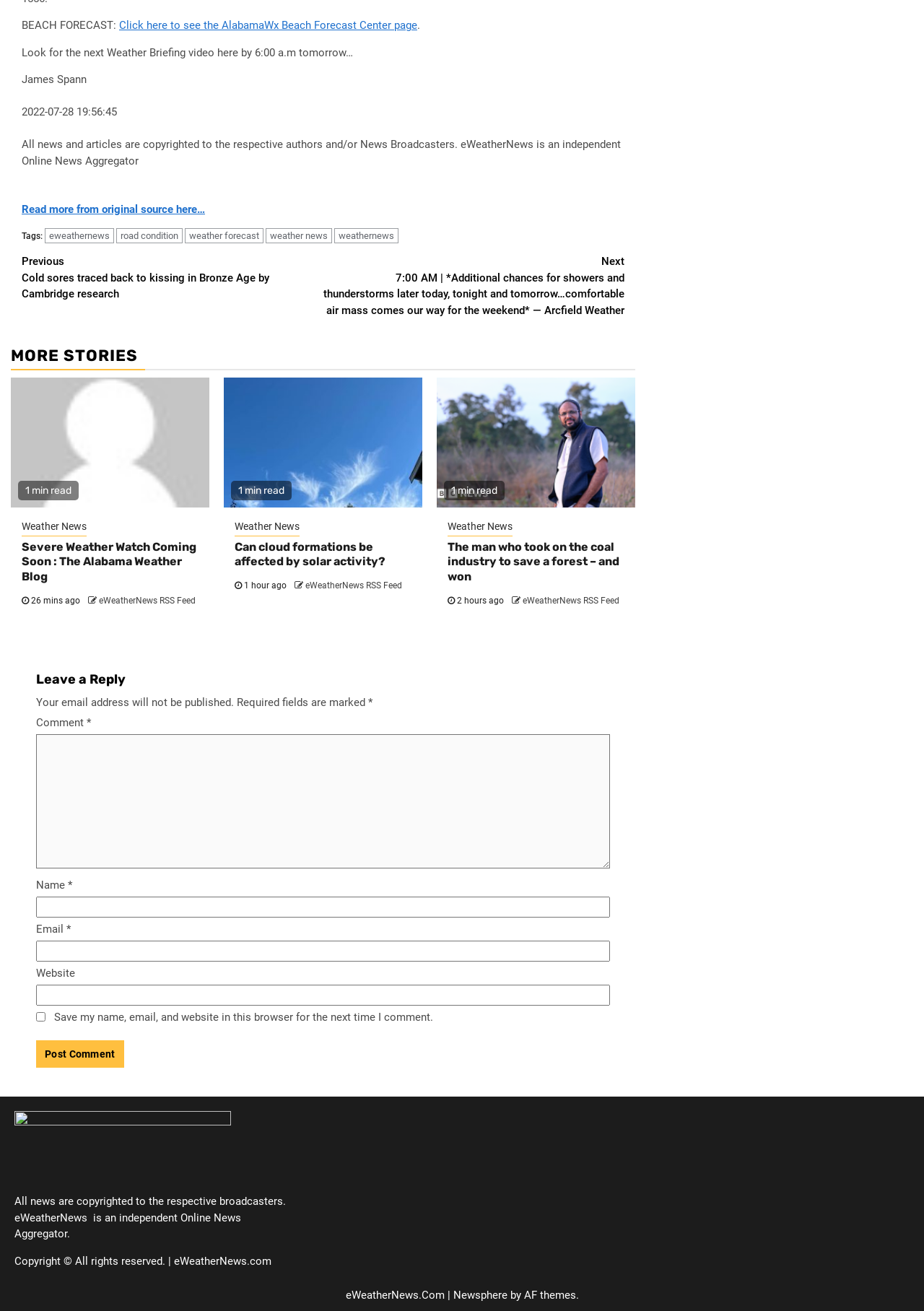Give a short answer using one word or phrase for the question:
How many minutes ago was the third article published?

26